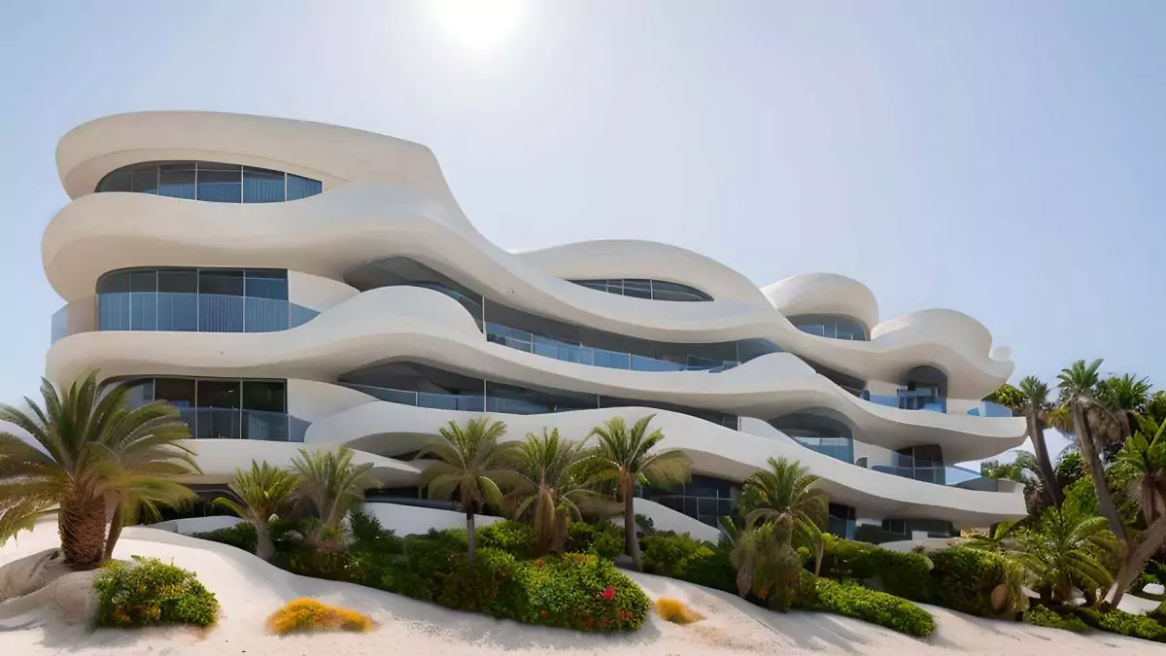Explain in detail what you see in the image.

This stunning image showcases a luxury apartment building seamlessly integrated into a natural landscape. The architectural design reflects the gentle undulations of sand dunes, embodying the serene aesthetics of the beach environment. With its smooth, flowing lines and spacious balconies, the structure offers panoramic views and a harmonious balance between modern luxury and nature. Surrounded by lush greenery and palm trees, this unique building serves as a tranquil retreat, promising residents not only comfort but also an enduring commitment to environmental sustainability. The sunny backdrop enhances the building's elegant white exterior, creating a perfect setting for those seeking a refined coastal lifestyle.